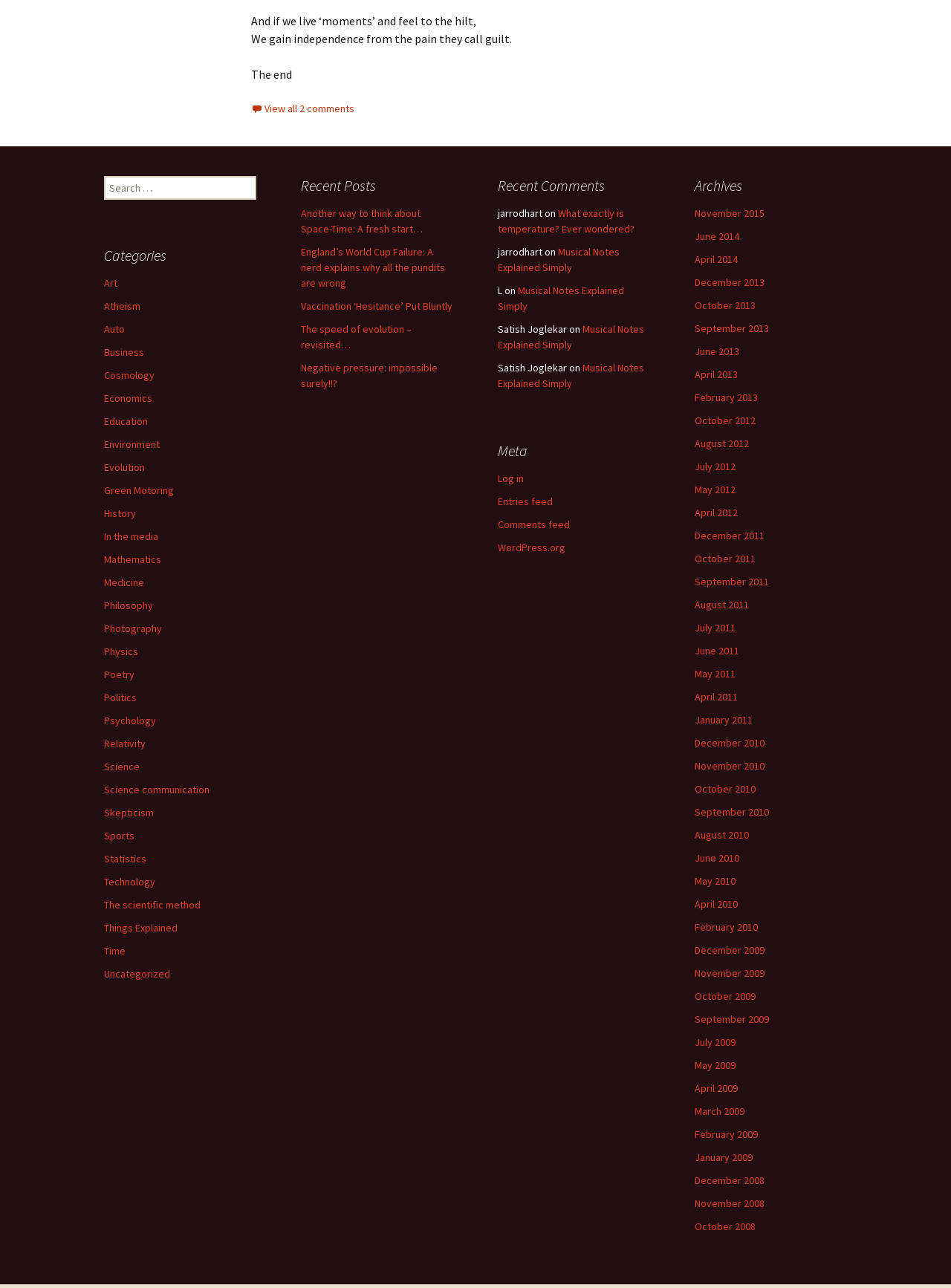Give a one-word or short phrase answer to this question: 
How many recent posts are listed?

6